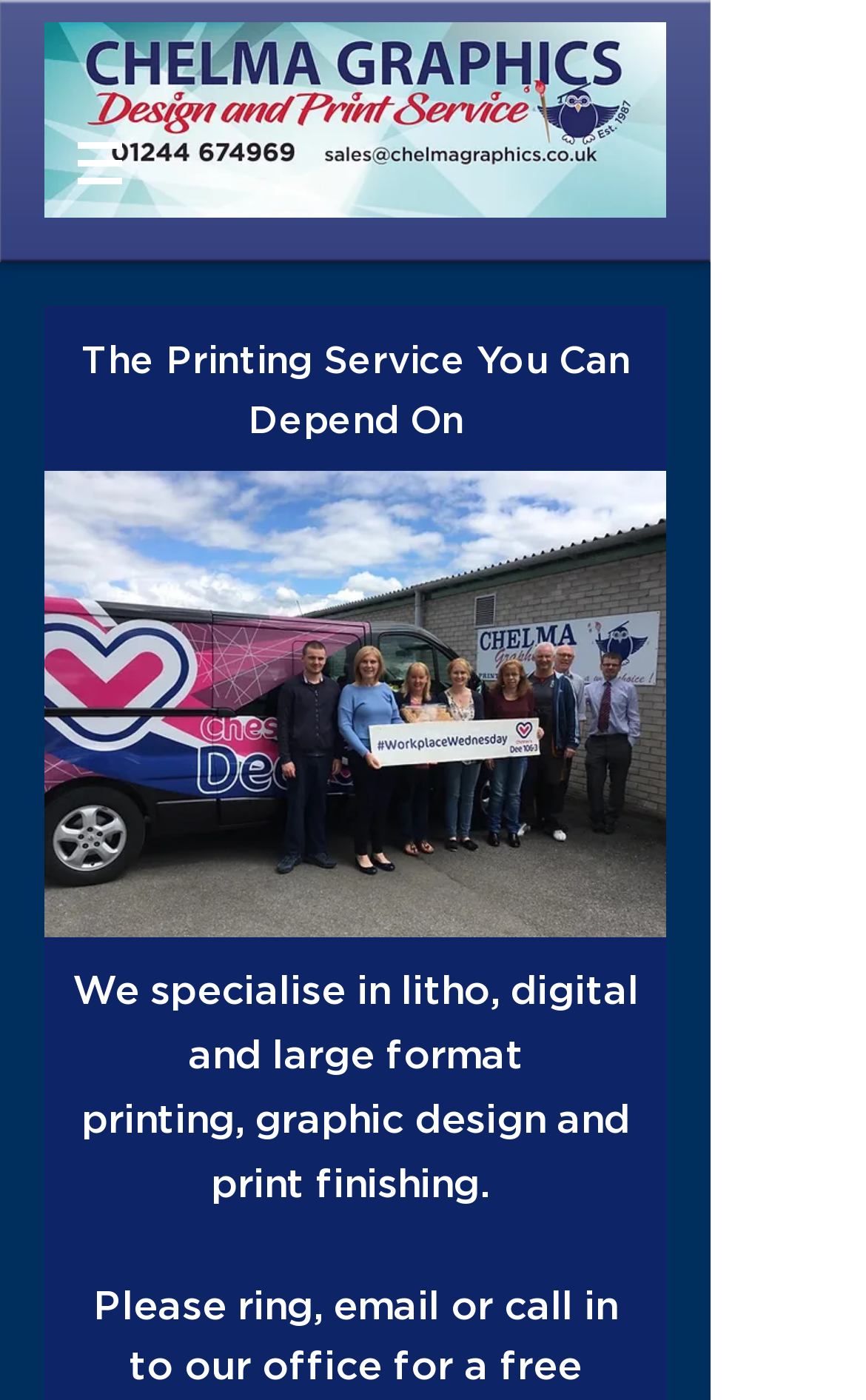How can I contact Chelma Graphics?
Could you please answer the question thoroughly and with as much detail as possible?

The webpage suggests that I can contact Chelma Graphics through multiple channels, including calling, emailing, or sending a message on Facebook, as implied by the meta description and the presence of a WhatsApp image.